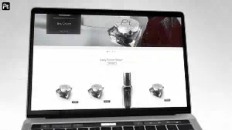What is the design style of the Platinum Deluxe website?
Please provide a single word or phrase in response based on the screenshot.

Contemporary and lavish